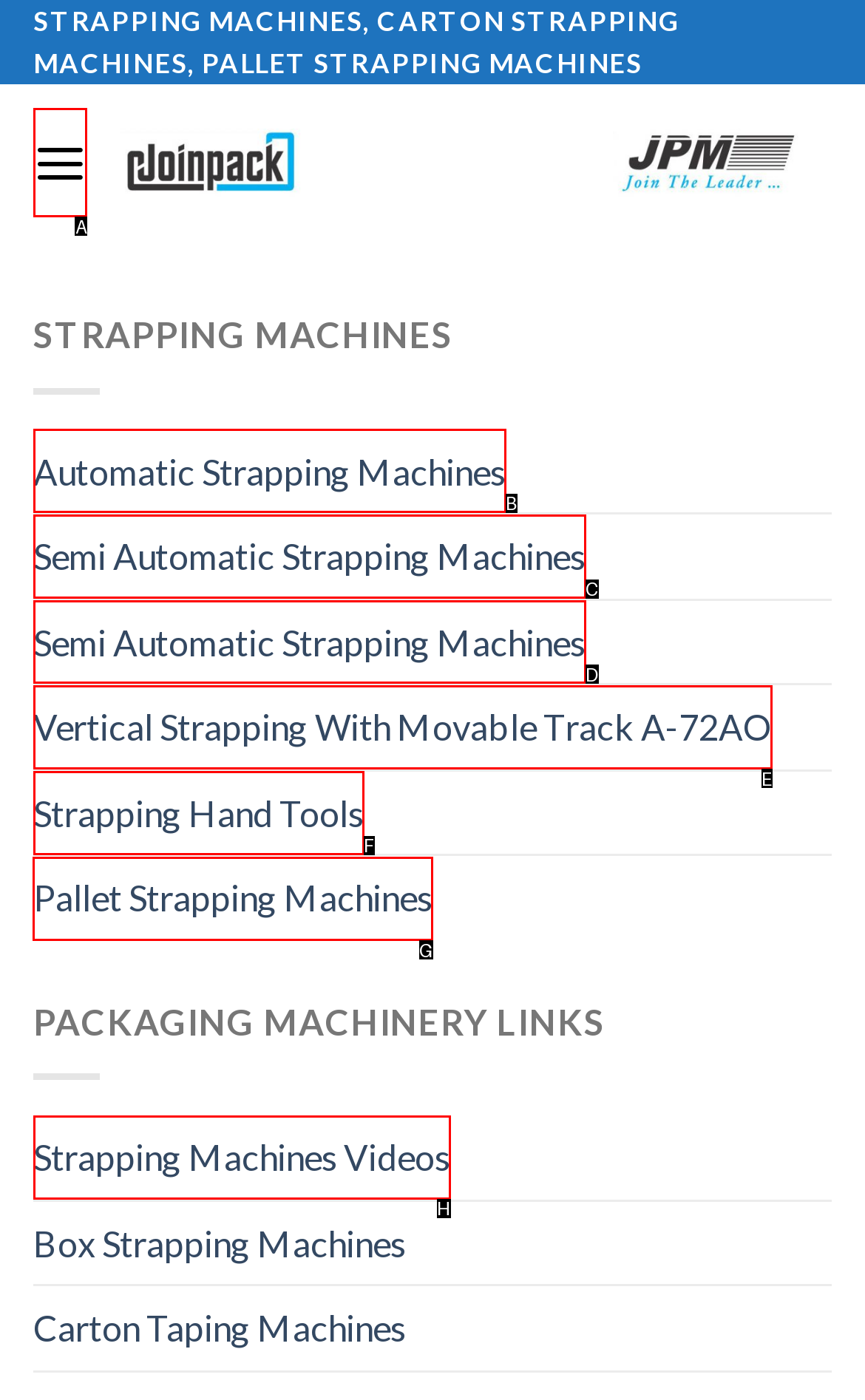Identify the HTML element I need to click to complete this task: Explore Pallet Strapping Machines Provide the option's letter from the available choices.

G